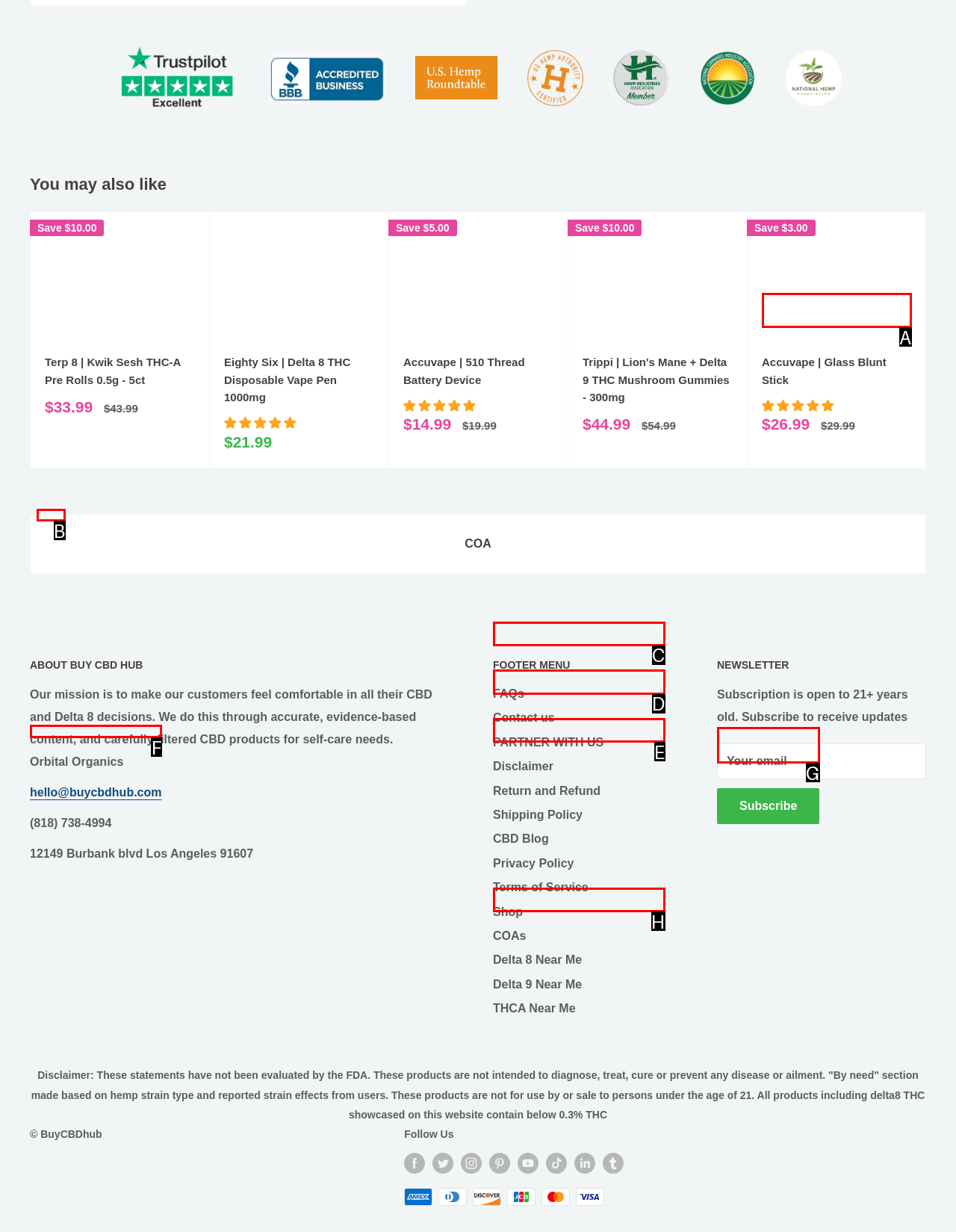Identify the appropriate choice to fulfill this task: Click on the link 'tibet'
Respond with the letter corresponding to the correct option.

None